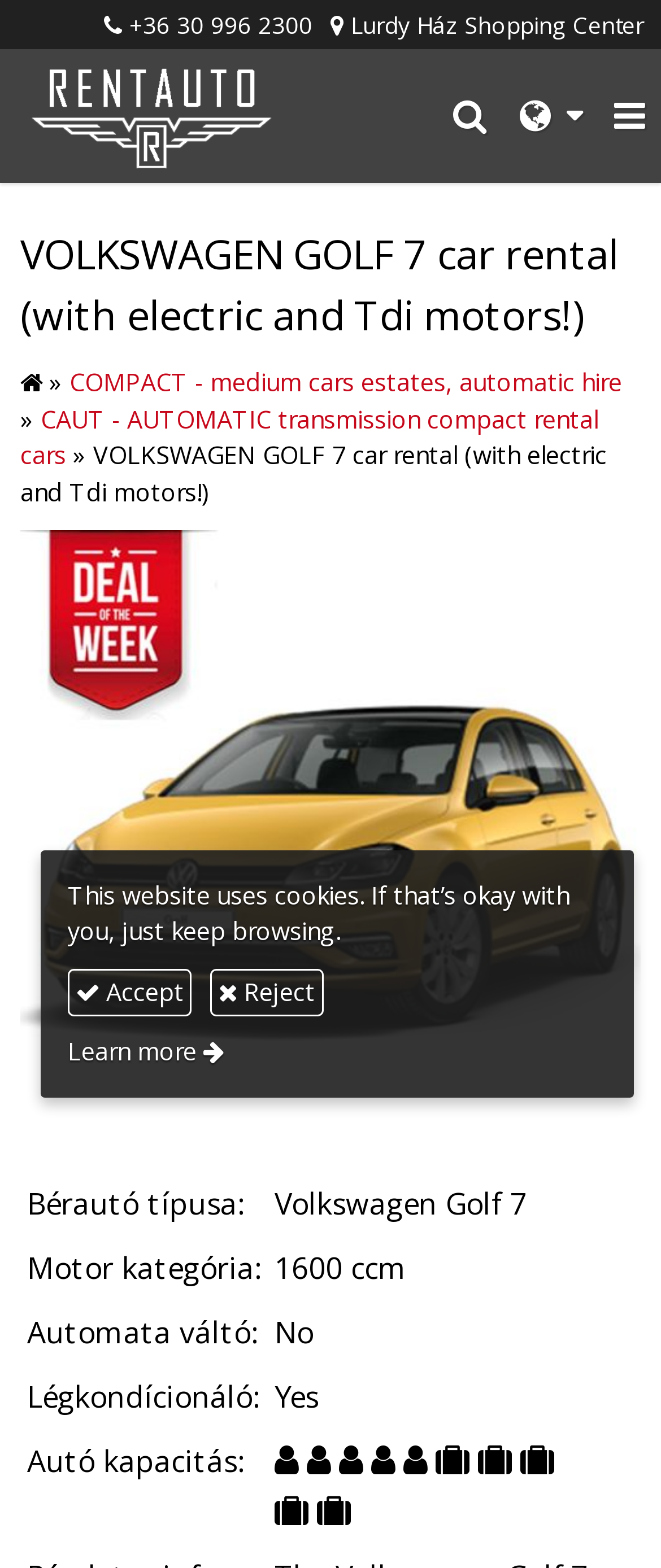Respond to the following question with a brief word or phrase:
What type of car is available for rent?

Volkswagen Golf 7